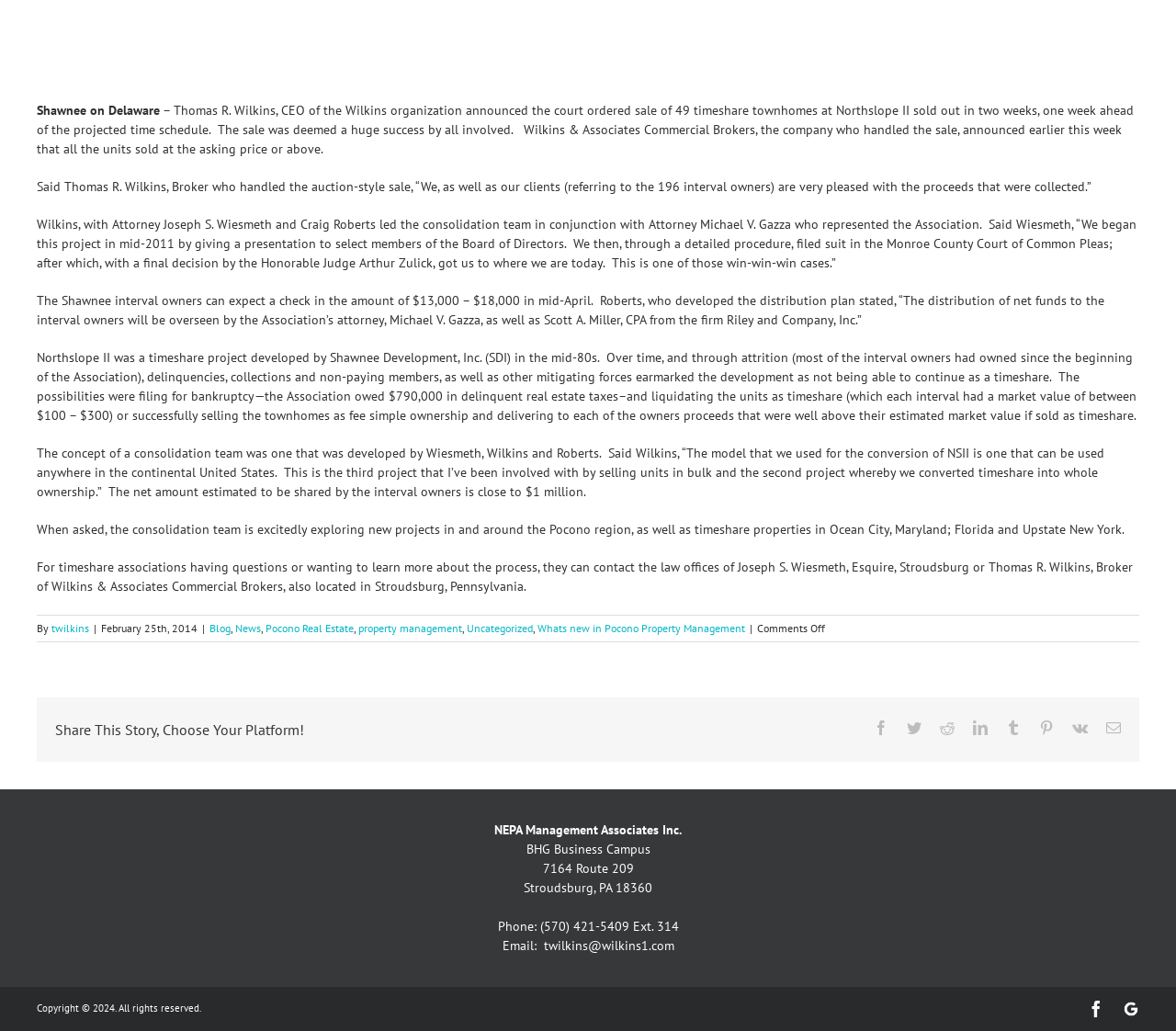Bounding box coordinates must be specified in the format (top-left x, top-left y, bottom-right x, bottom-right y). All values should be floating point numbers between 0 and 1. What are the bounding box coordinates of the UI element described as: Press and Media

None